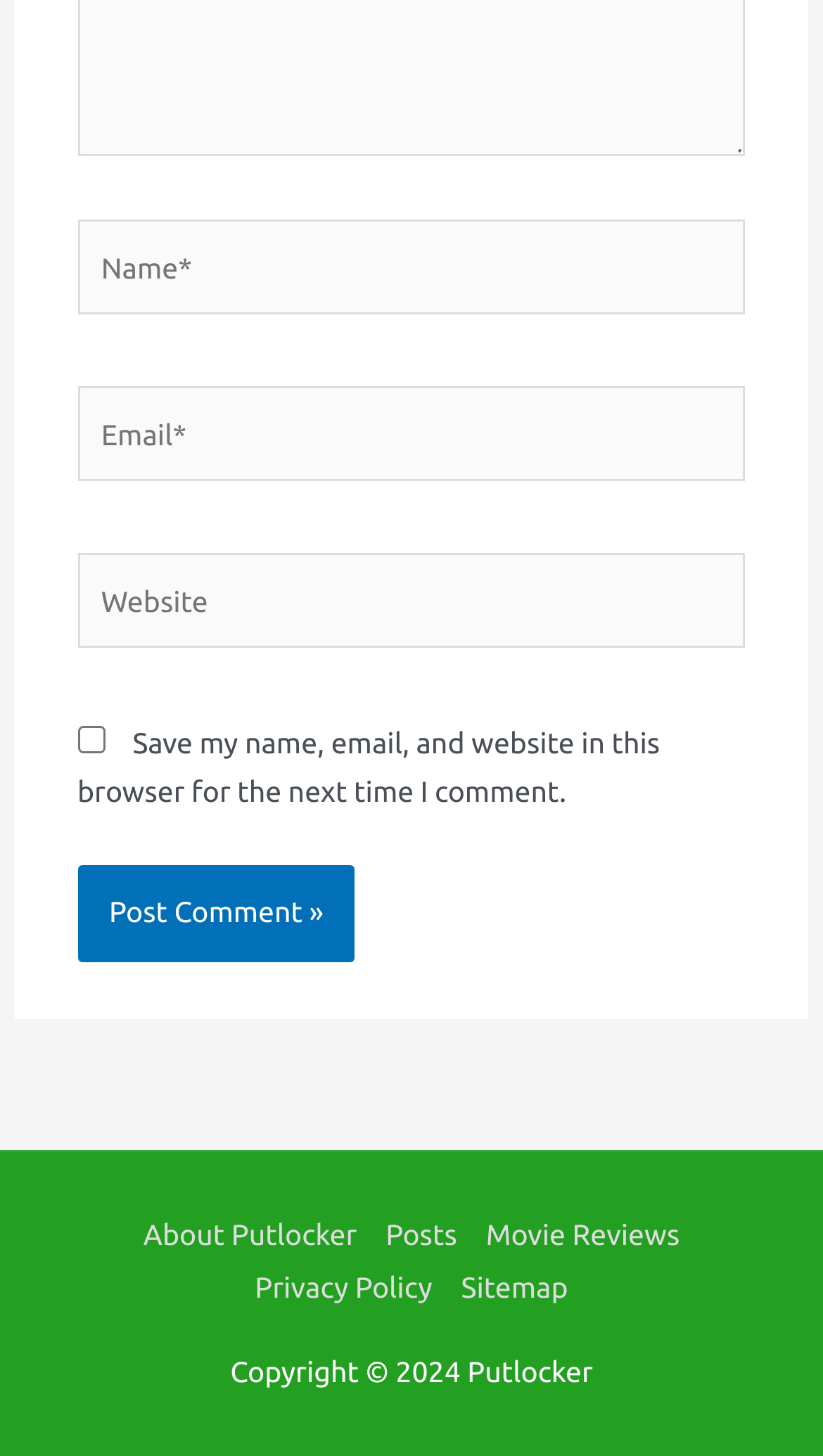Use a single word or phrase to answer the question: How many links are in the footer?

5